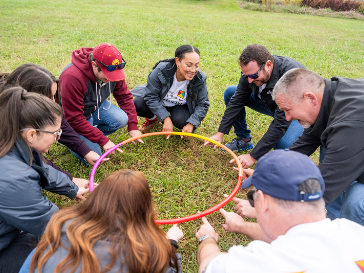What is the attire of the participants?
Please look at the screenshot and answer in one word or a short phrase.

Casual